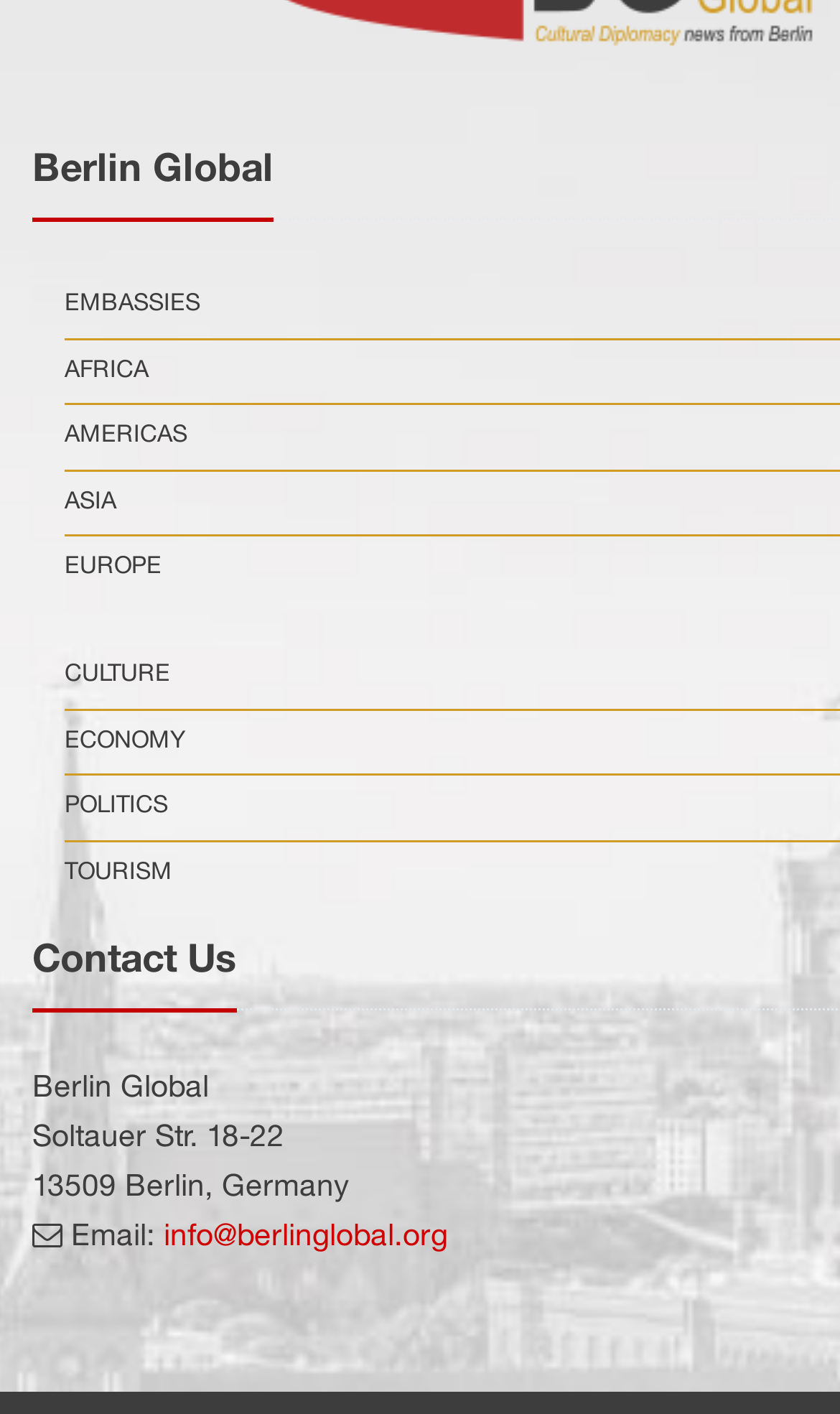Highlight the bounding box coordinates of the region I should click on to meet the following instruction: "Go to the EUROPE page".

[0.077, 0.38, 0.192, 0.425]